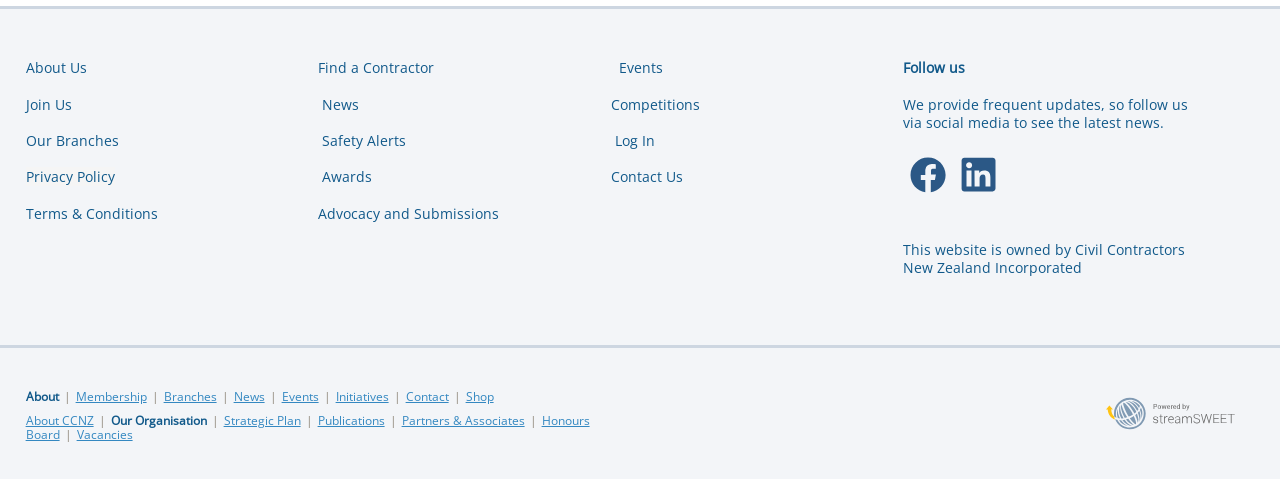What is the purpose of the 'Find a Contractor' link?
Using the information from the image, answer the question thoroughly.

The 'Find a Contractor' link is located in the footer section, and its purpose is to provide a way for users to find a contractor, likely related to the civil contracting industry.